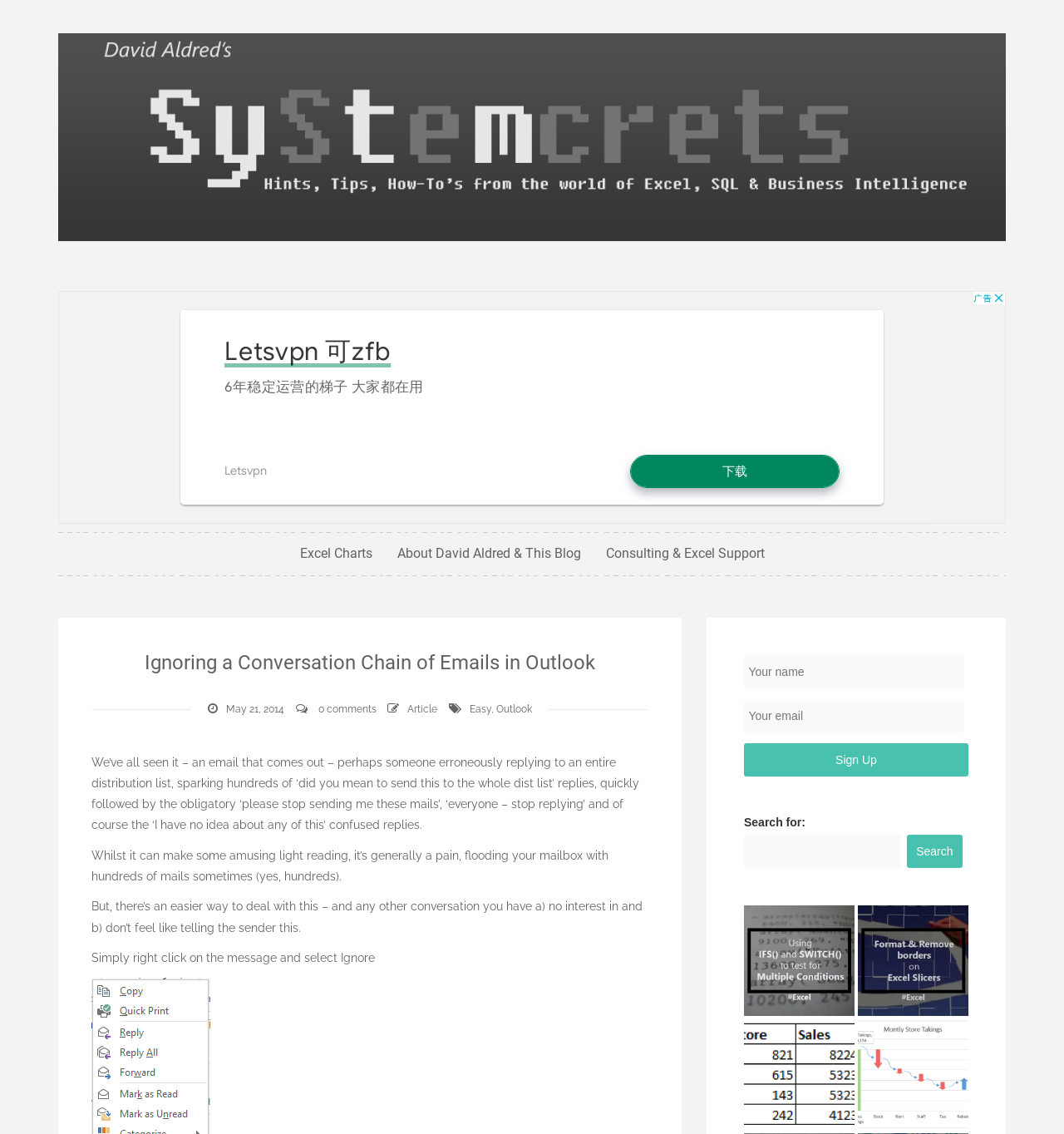Determine the bounding box of the UI component based on this description: "parent_node: search name="searchText" placeholder="search"". The bounding box coordinates should be four float values between 0 and 1, i.e., [left, top, right, bottom].

None